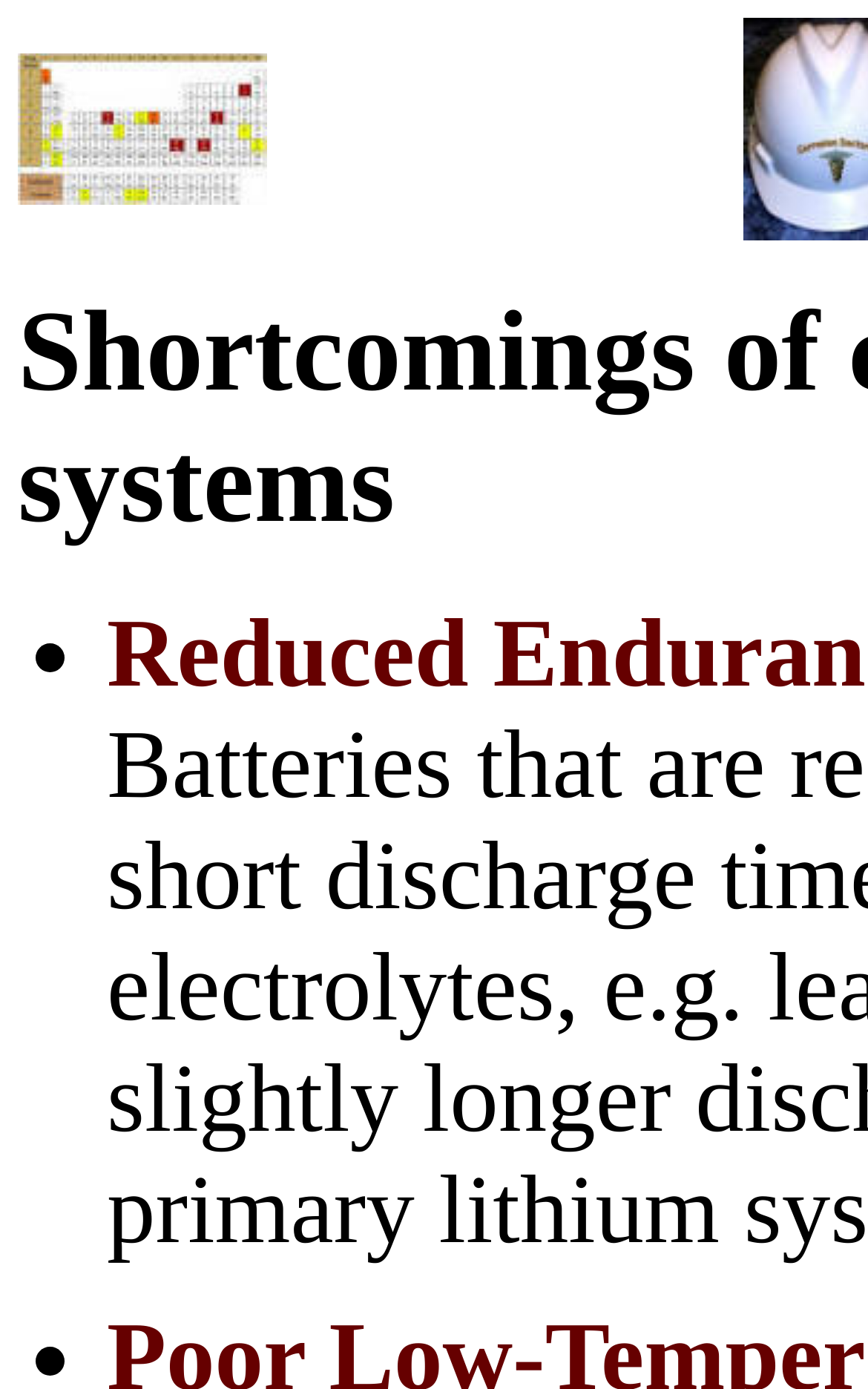For the following element description, predict the bounding box coordinates in the format (top-left x, top-left y, bottom-right x, bottom-right y). All values should be floating point numbers between 0 and 1. Description: aria-label="Search"

None